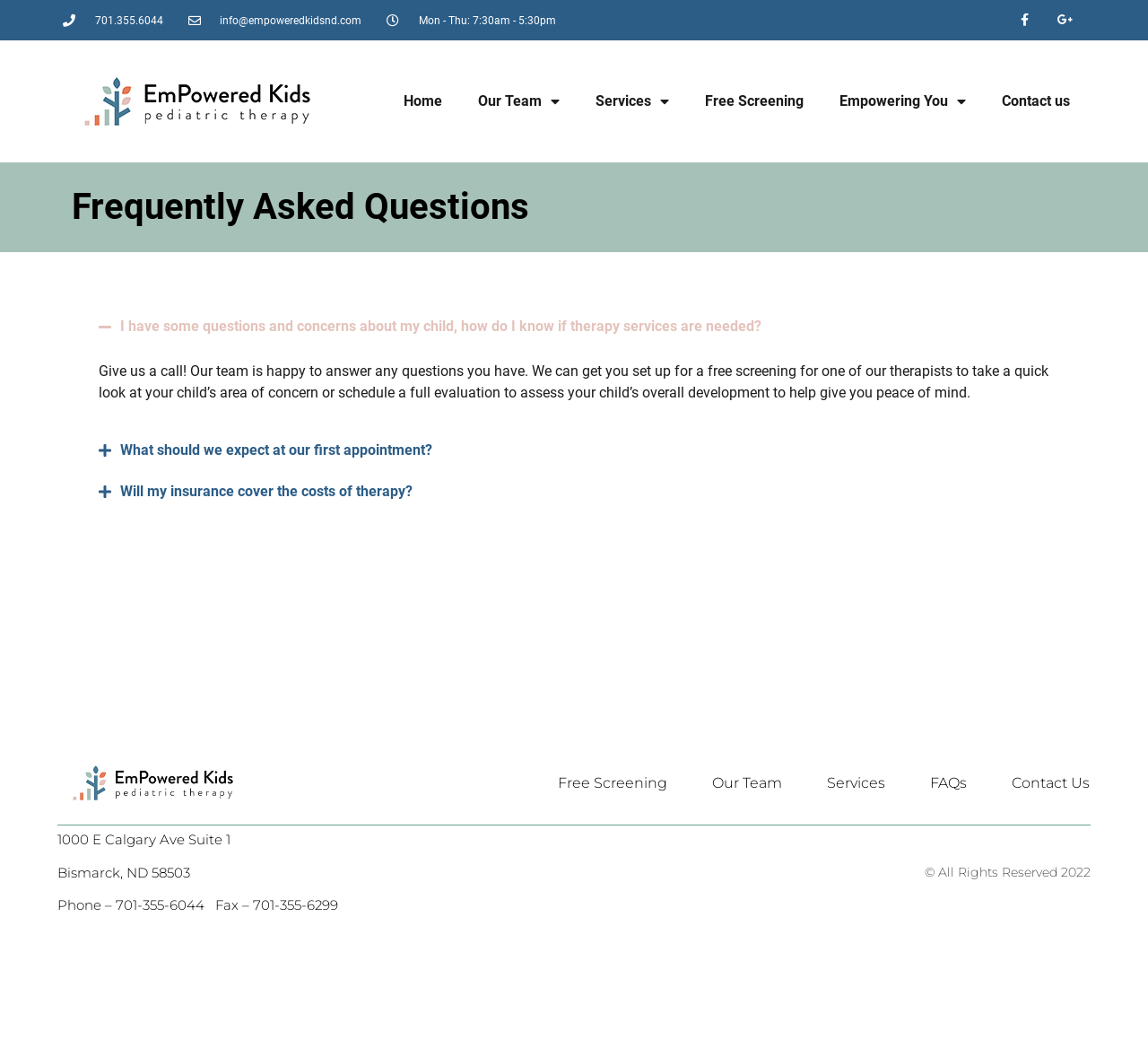What is the address of EmPowered Kids?
Can you give a detailed and elaborate answer to the question?

The address can be found in the footer section of the webpage, which specifies the street address, suite number, city, state, and zip code.